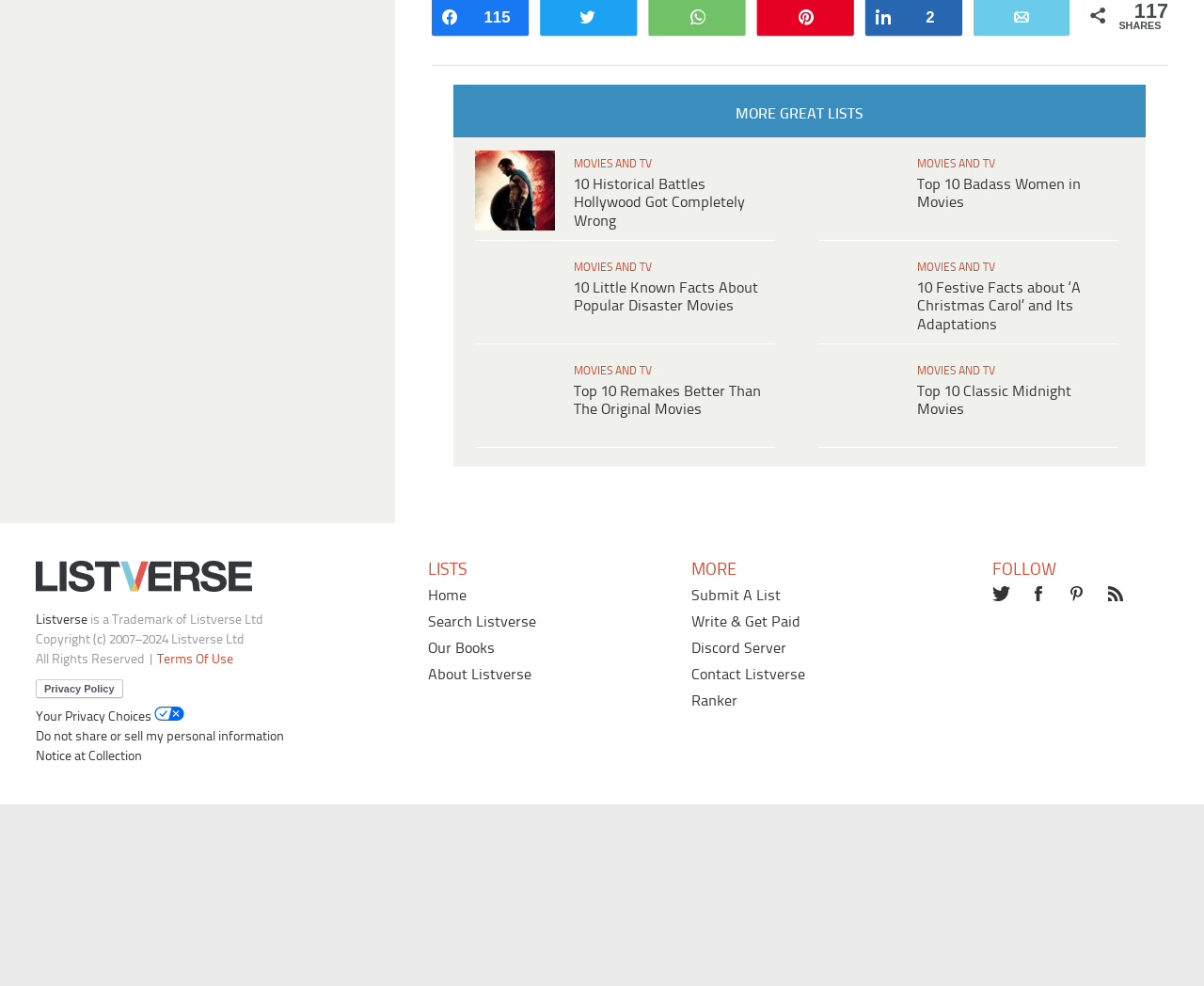Provide the bounding box coordinates, formatted as (top-left x, top-left y, bottom-right x, bottom-right y), with all values being floating point numbers between 0 and 1. Identify the bounding box of the UI element that matches the description: Movies and TV

[0.498, 0.751, 0.563, 0.763]